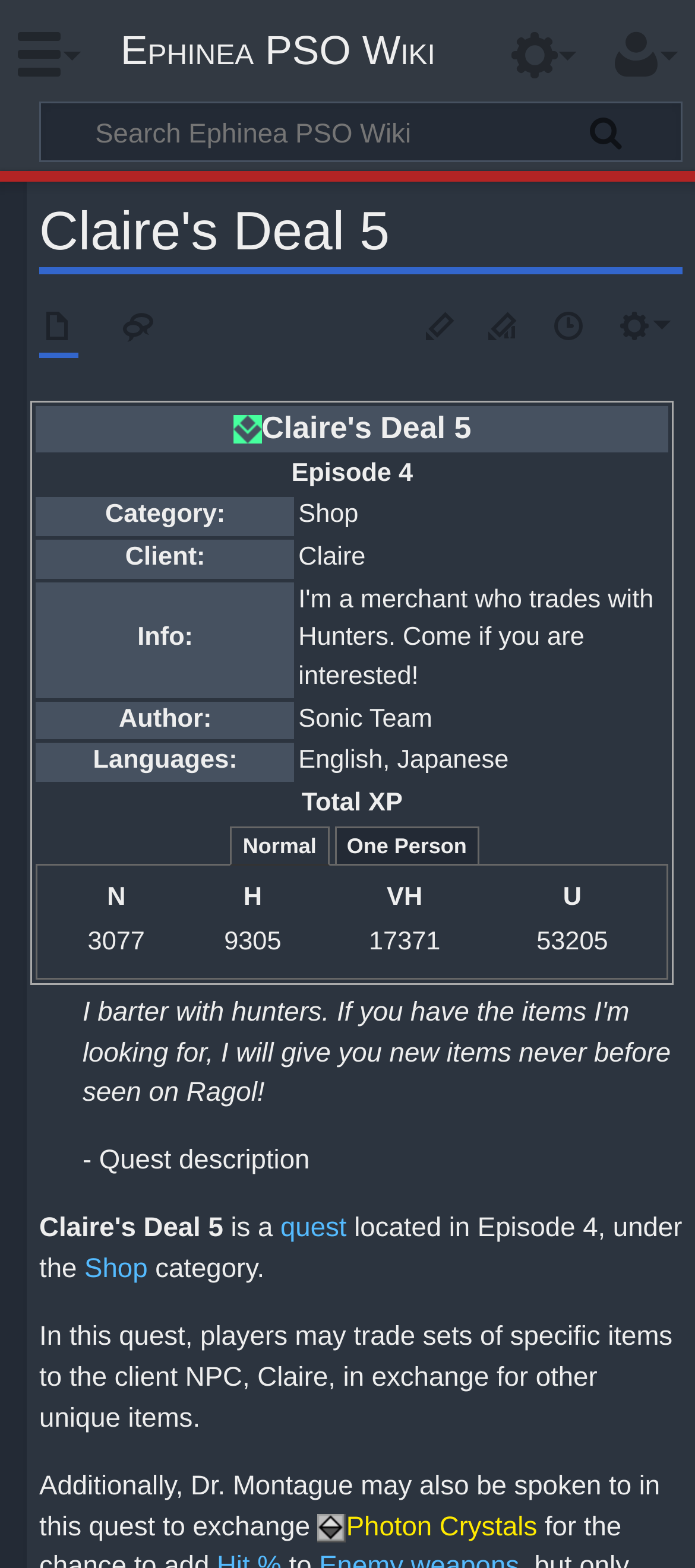What is the total XP for NormalOne Person Normal?
Using the image as a reference, give an elaborate response to the question.

The total XP for NormalOne Person Normal can be found in the table cell '53205' which is located in the row 'NormalOne Person Normal'.